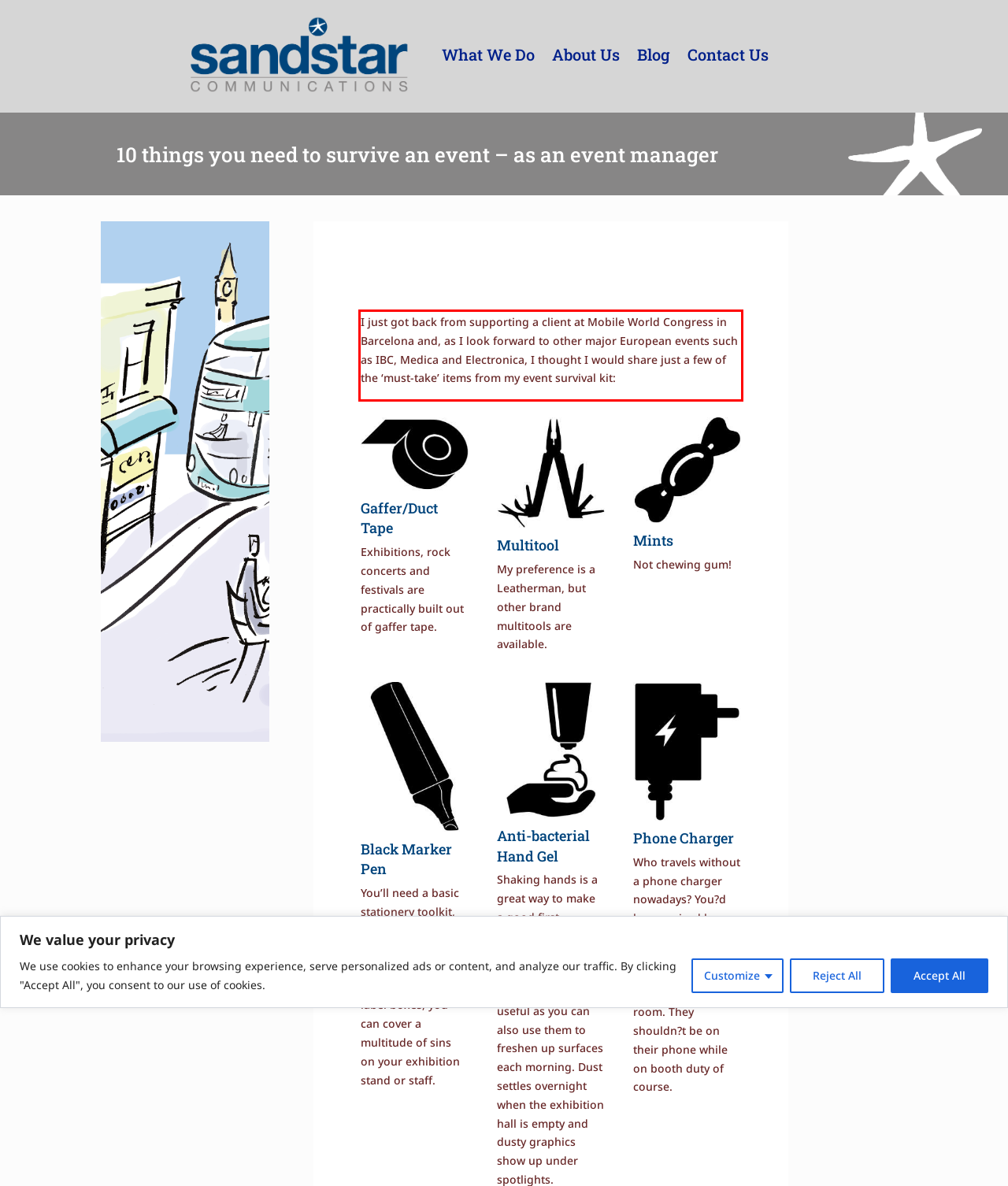The screenshot you have been given contains a UI element surrounded by a red rectangle. Use OCR to read and extract the text inside this red rectangle.

I just got back from supporting a client at Mobile World Congress in Barcelona and, as I look forward to other major European events such as IBC, Medica and Electronica, I thought I would share just a few of the ‘must-take’ items from my event survival kit: